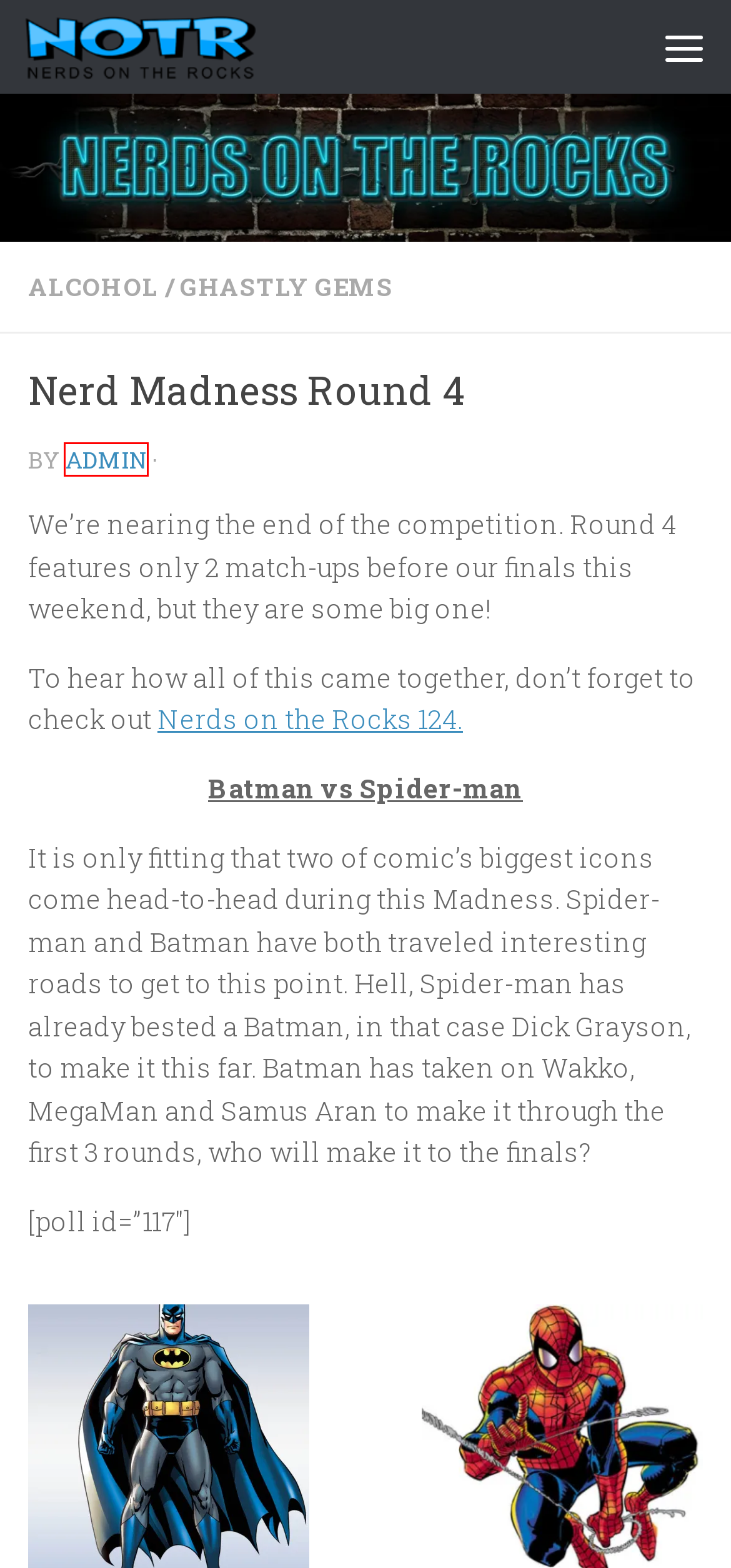Provided is a screenshot of a webpage with a red bounding box around an element. Select the most accurate webpage description for the page that appears after clicking the highlighted element. Here are the candidates:
A. Dark Days The Casting – Nerds on the Rocks
B. leland owlsey – Nerds on the Rocks
C. Alcohol – Nerds on the Rocks
D. Nerds on the Rocks 124: Nerd Madness, Baby! – Nerds on the Rocks
E. admin – Nerds on the Rocks
F. Ghastly Gems – Nerds on the Rocks
G. Nerds on the Rocks – Bad Movies, Good Booze, Tons of Fun
H. Nerd Madness Round 1: Day 2 – Nerds on the Rocks

E